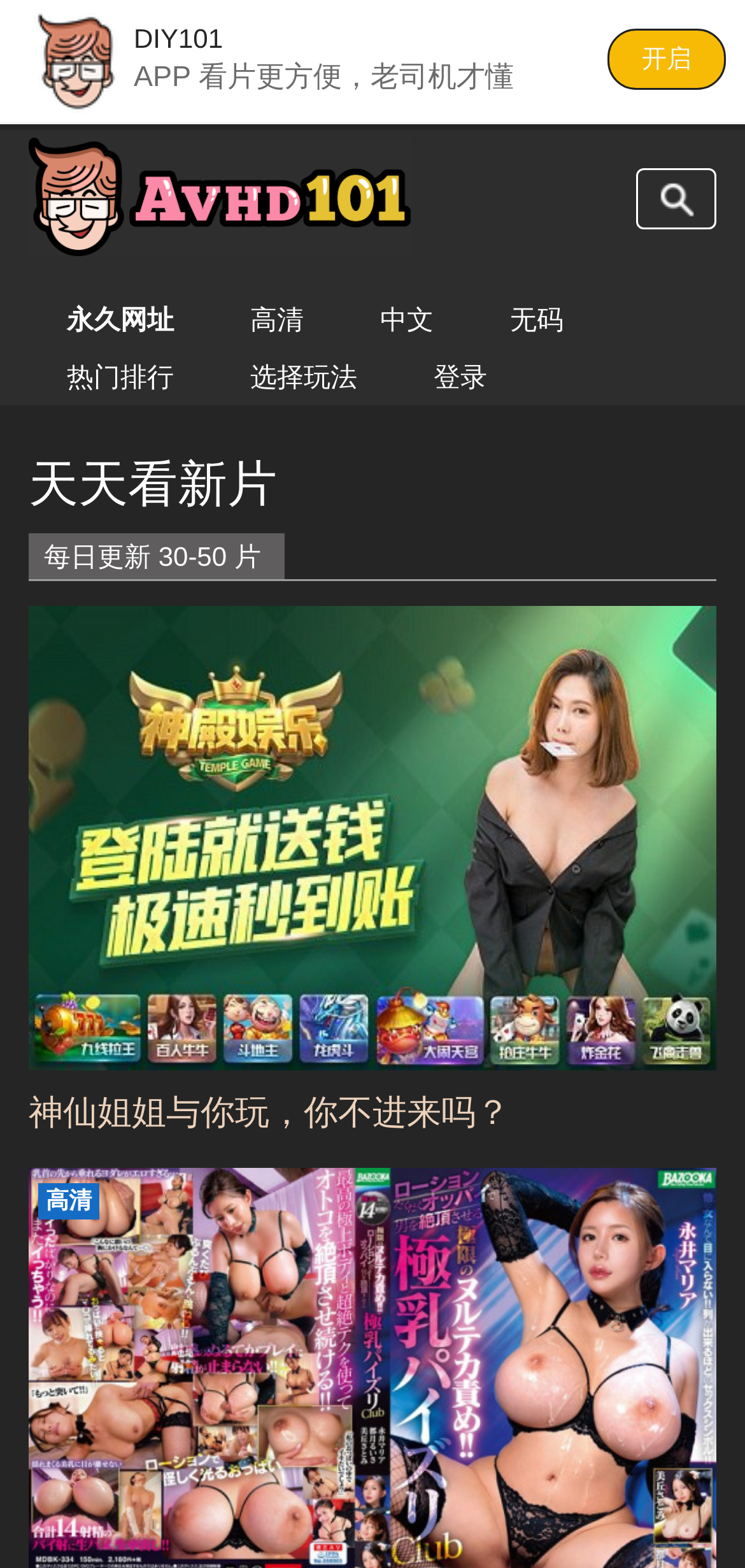Please identify the bounding box coordinates of the clickable area that will allow you to execute the instruction: "Click the logo".

[0.038, 0.083, 0.551, 0.169]